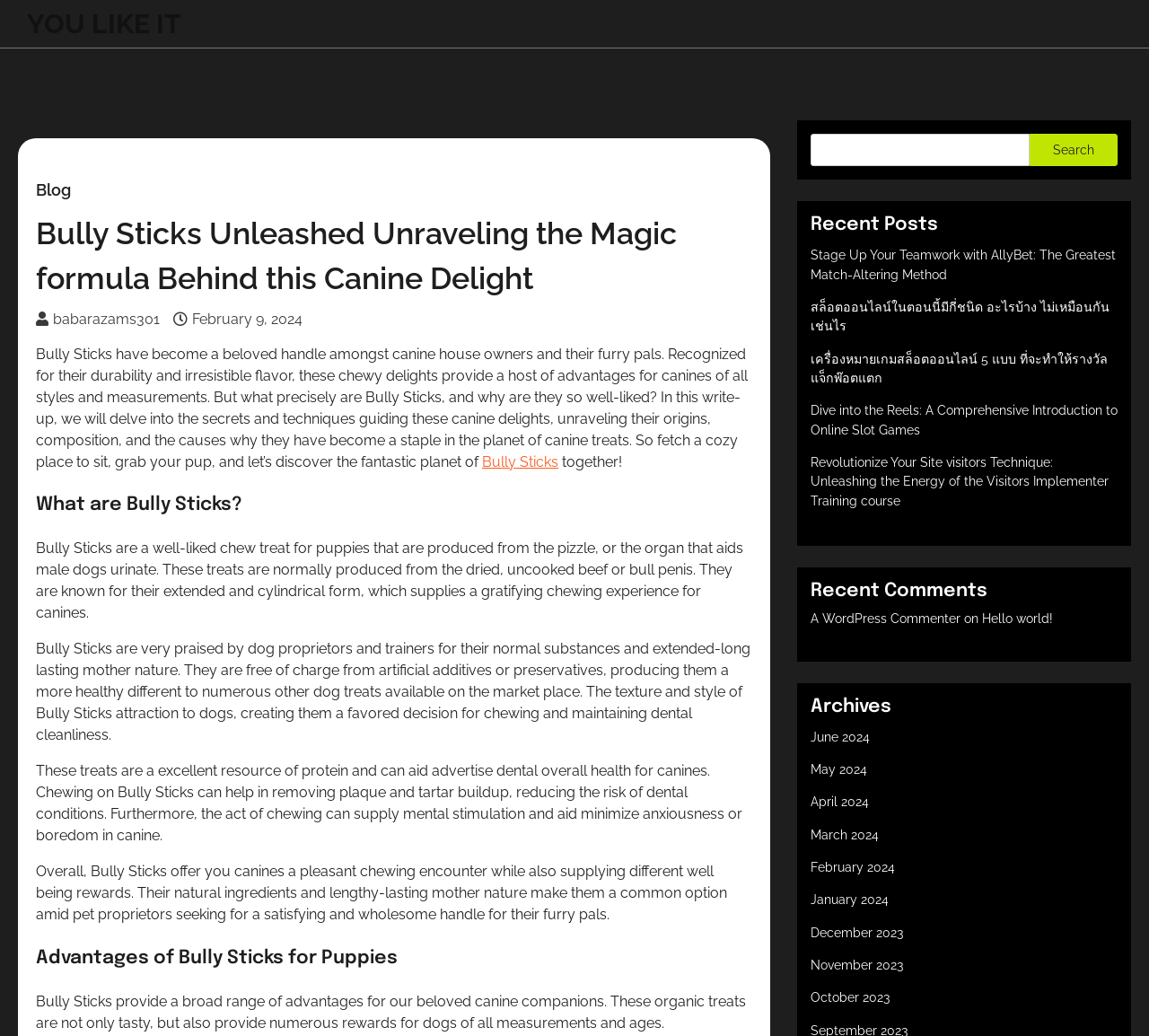Specify the bounding box coordinates of the element's area that should be clicked to execute the given instruction: "Check the 'Recent Posts'". The coordinates should be four float numbers between 0 and 1, i.e., [left, top, right, bottom].

[0.705, 0.207, 0.973, 0.229]